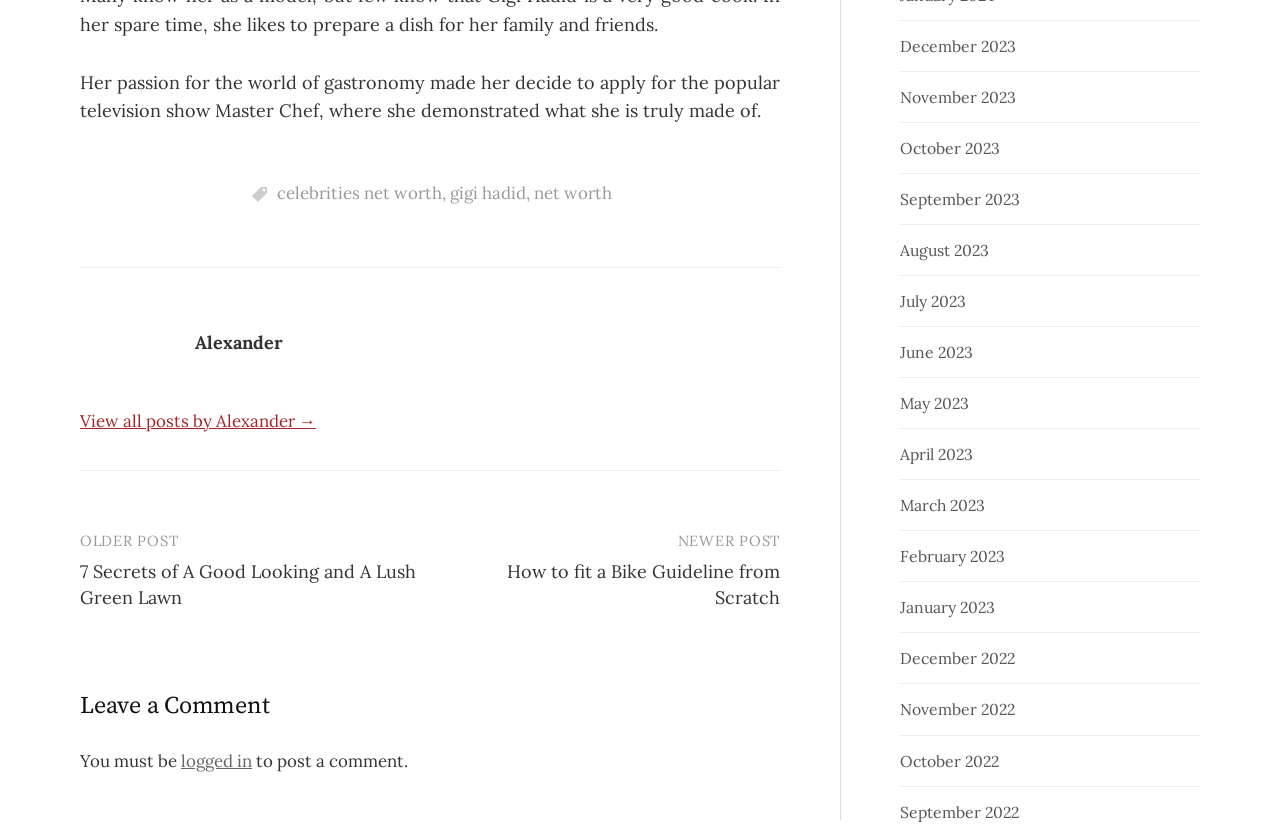Please give a succinct answer using a single word or phrase:
What is the text above the 'Leave a Comment' section?

You must be logged in to post a comment.